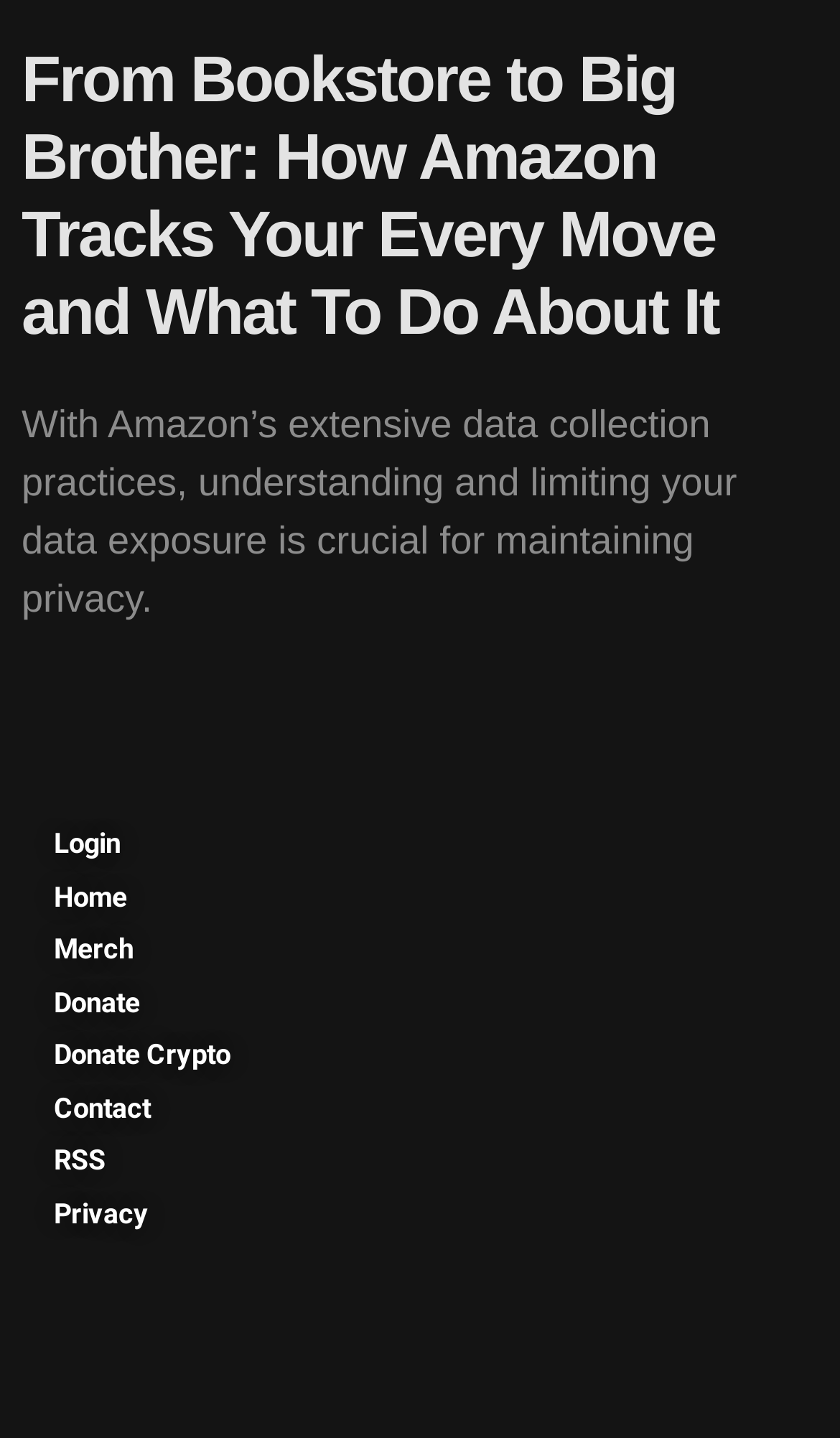What is the importance of understanding Amazon's data collection?
Refer to the image and respond with a one-word or short-phrase answer.

Maintaining privacy